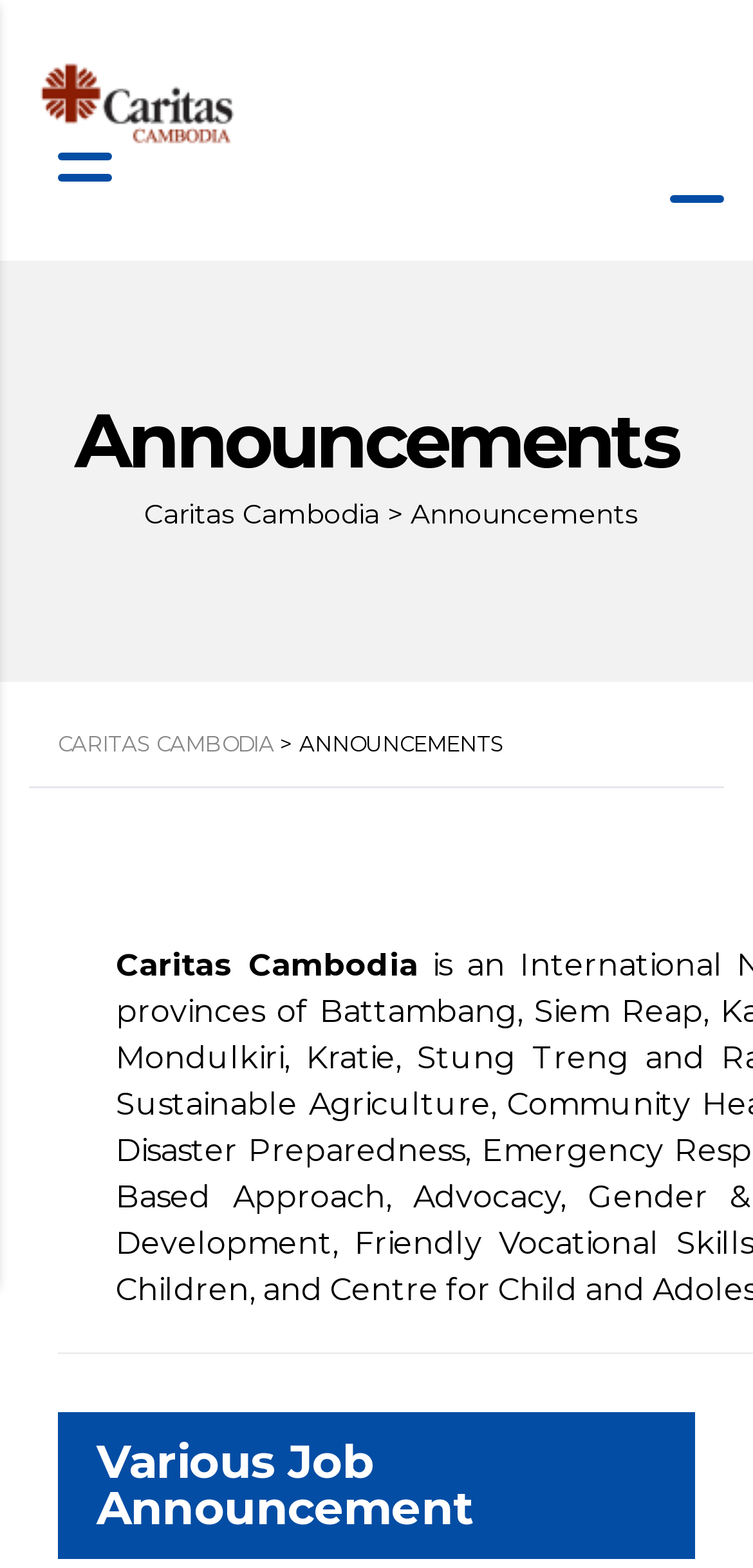What is the logo of the website?
Refer to the image and provide a concise answer in one word or phrase.

Site Logo